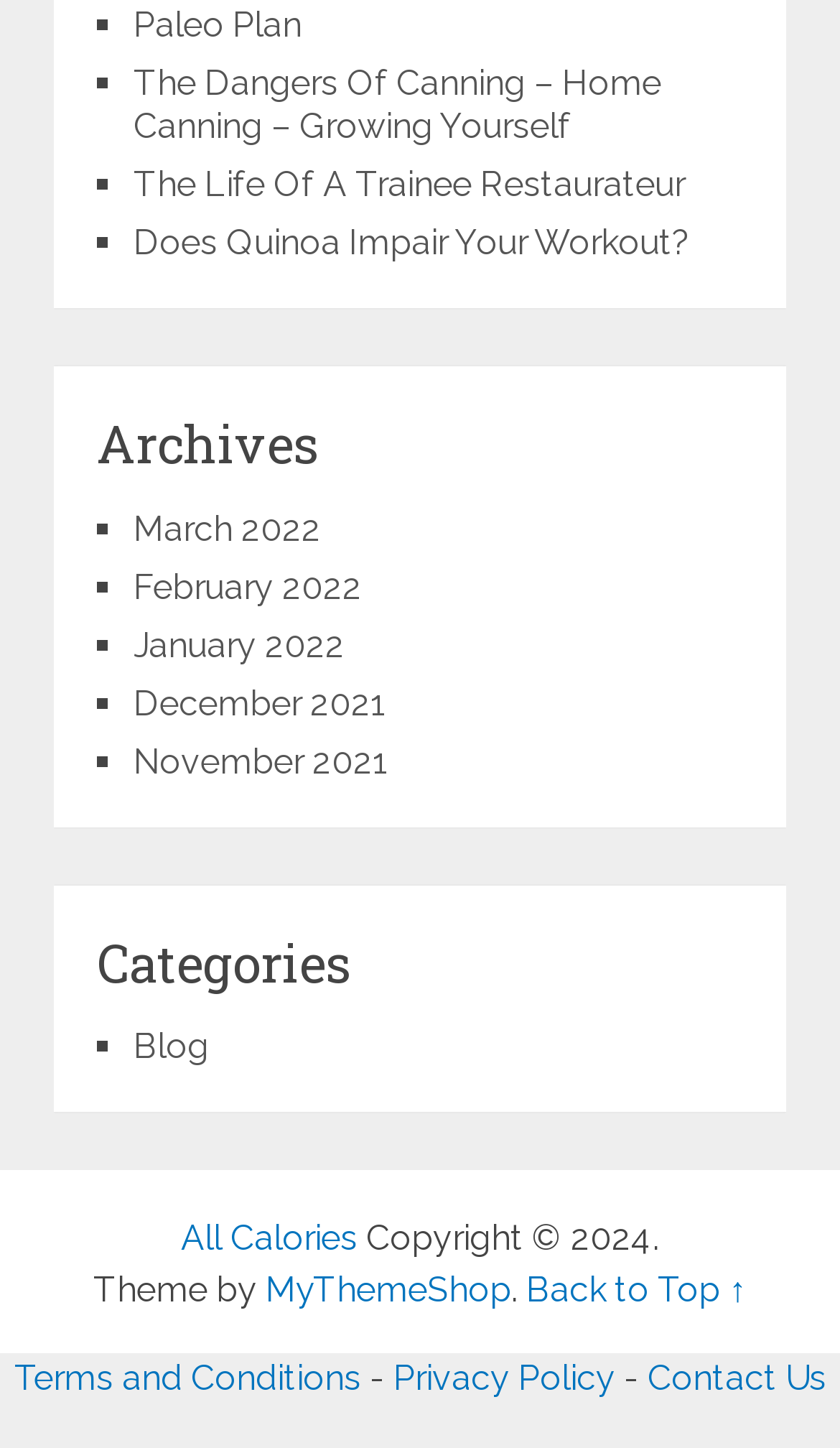What is the copyright year?
Using the image as a reference, give a one-word or short phrase answer.

2024